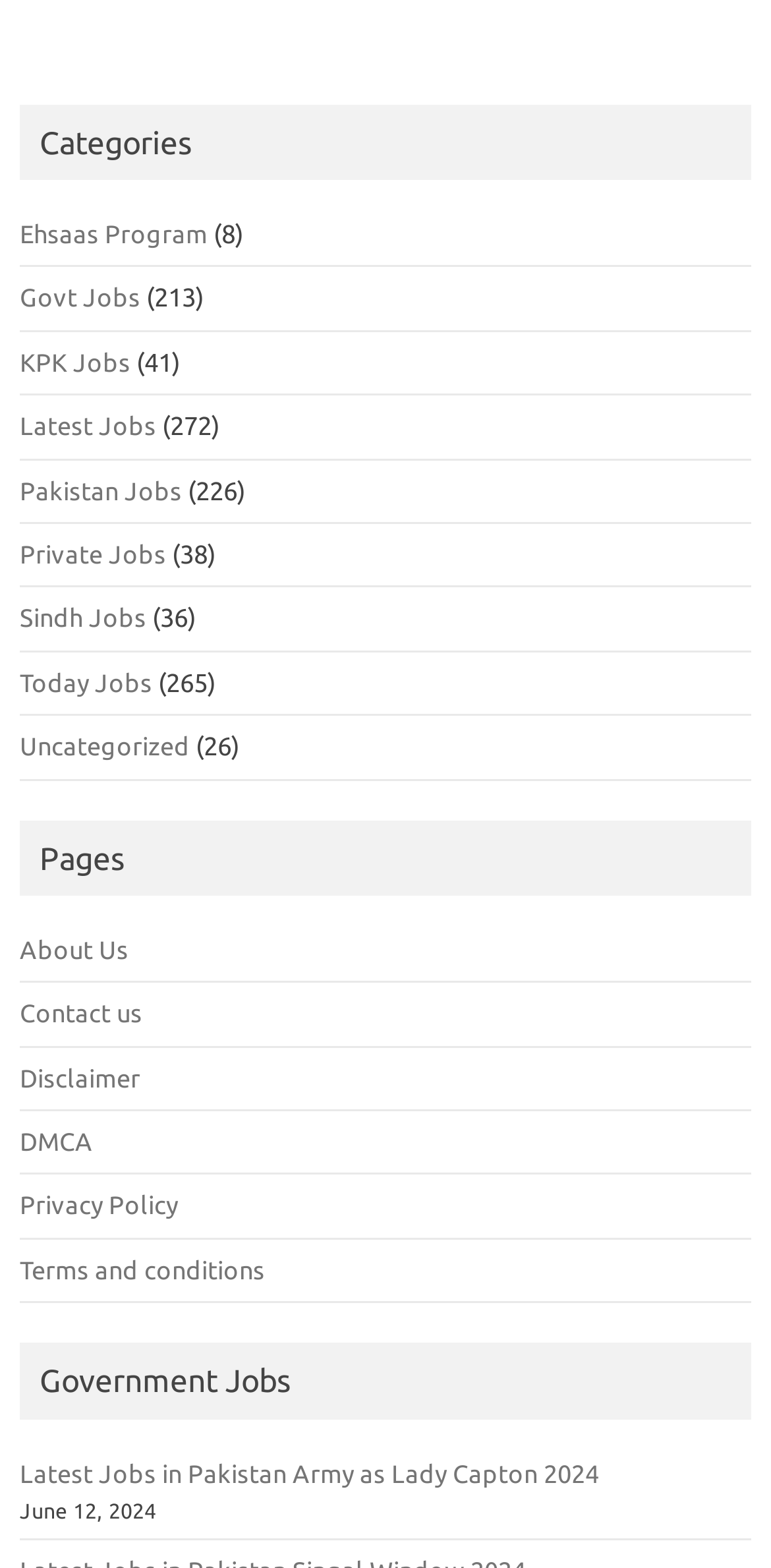Locate the bounding box coordinates of the element to click to perform the following action: 'View Latest Jobs in Pakistan Army as Lady Capton 2024'. The coordinates should be given as four float values between 0 and 1, in the form of [left, top, right, bottom].

[0.026, 0.93, 0.777, 0.948]